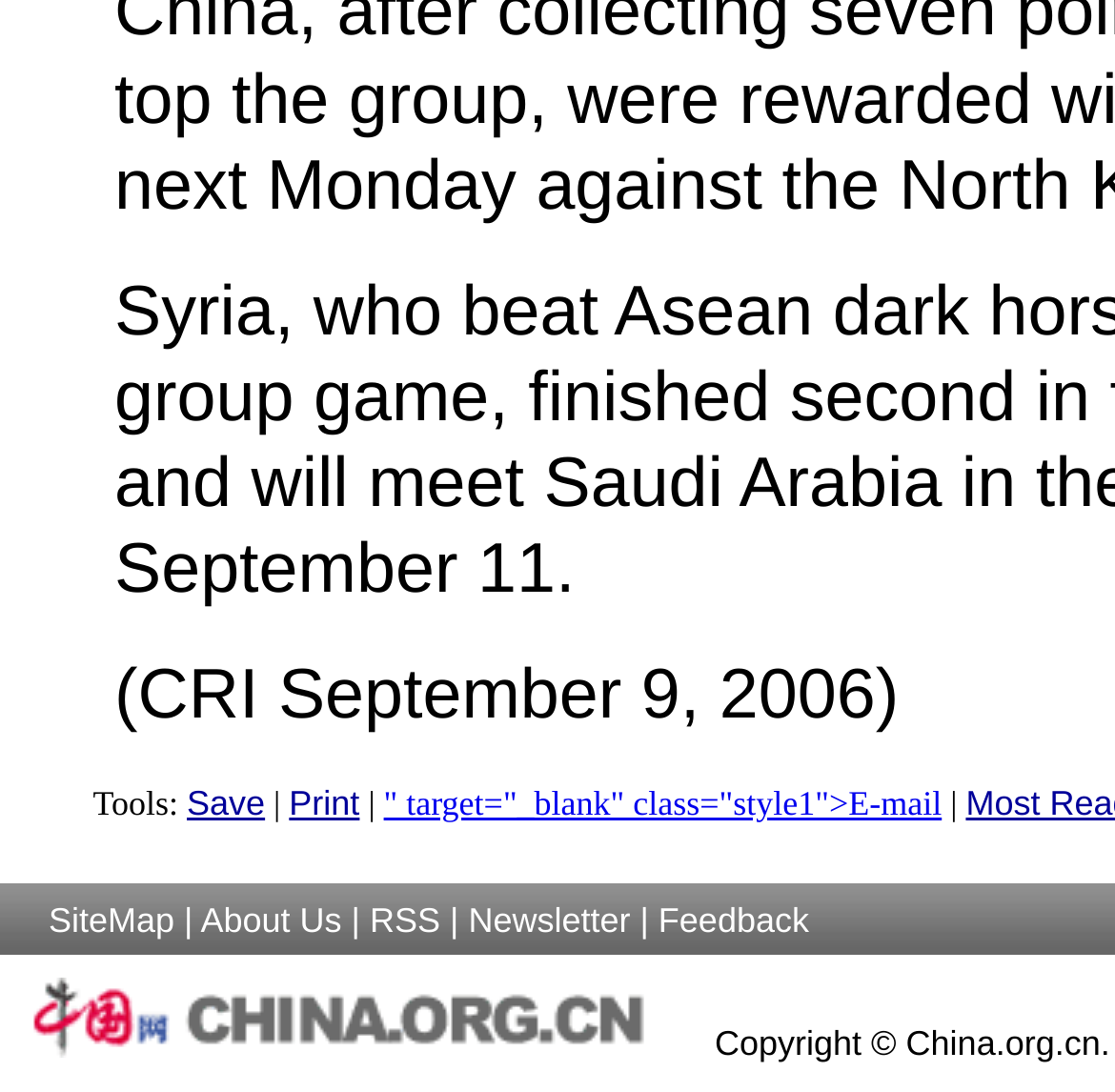What is the first option to share the page?
Provide an in-depth answer to the question, covering all aspects.

The first option to share the page is 'Save' which is a link located at the top of the page with a bounding box of [0.168, 0.717, 0.238, 0.754].